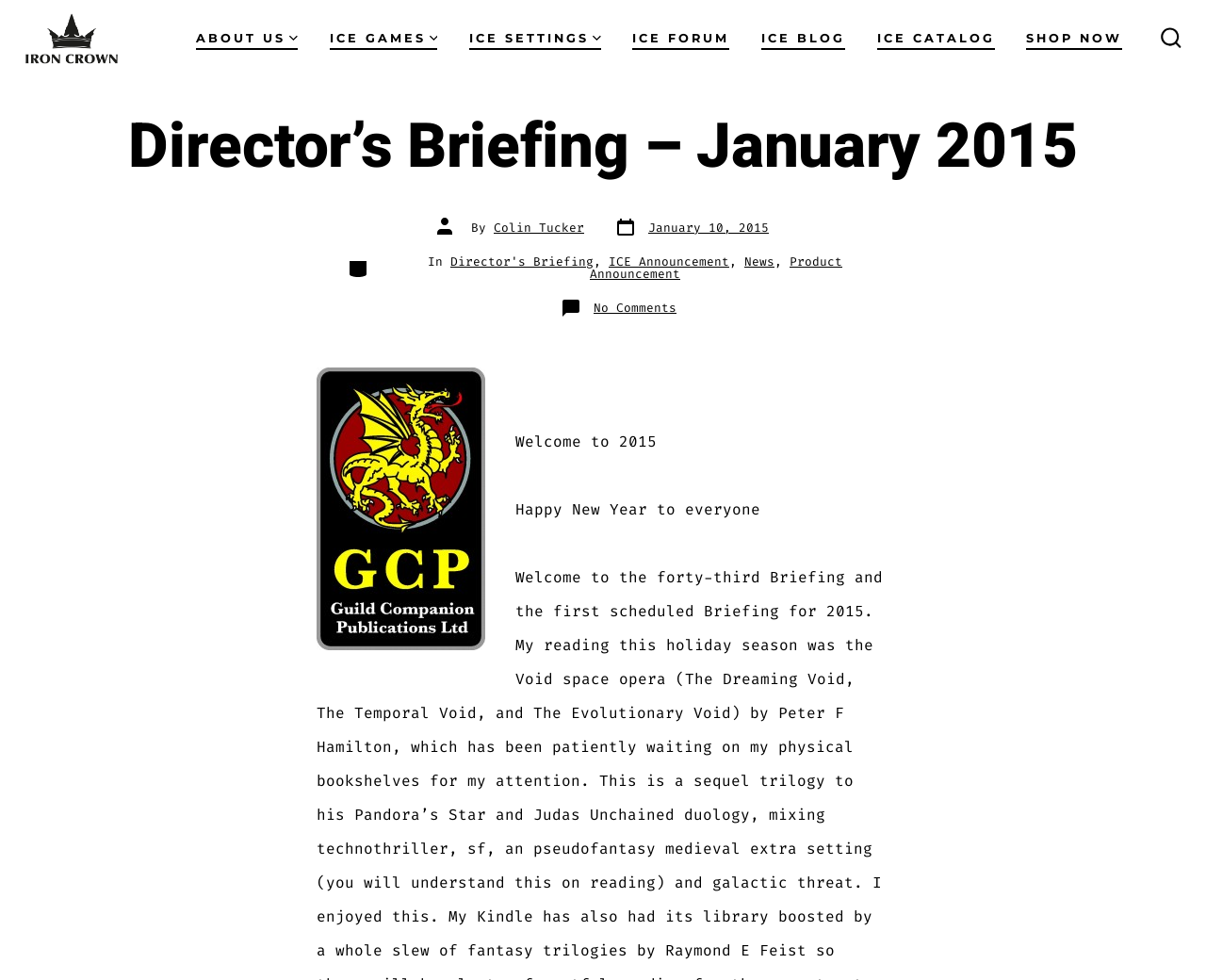What is the name of the company?
Refer to the screenshot and answer in one word or phrase.

Iron Crown Enterprises